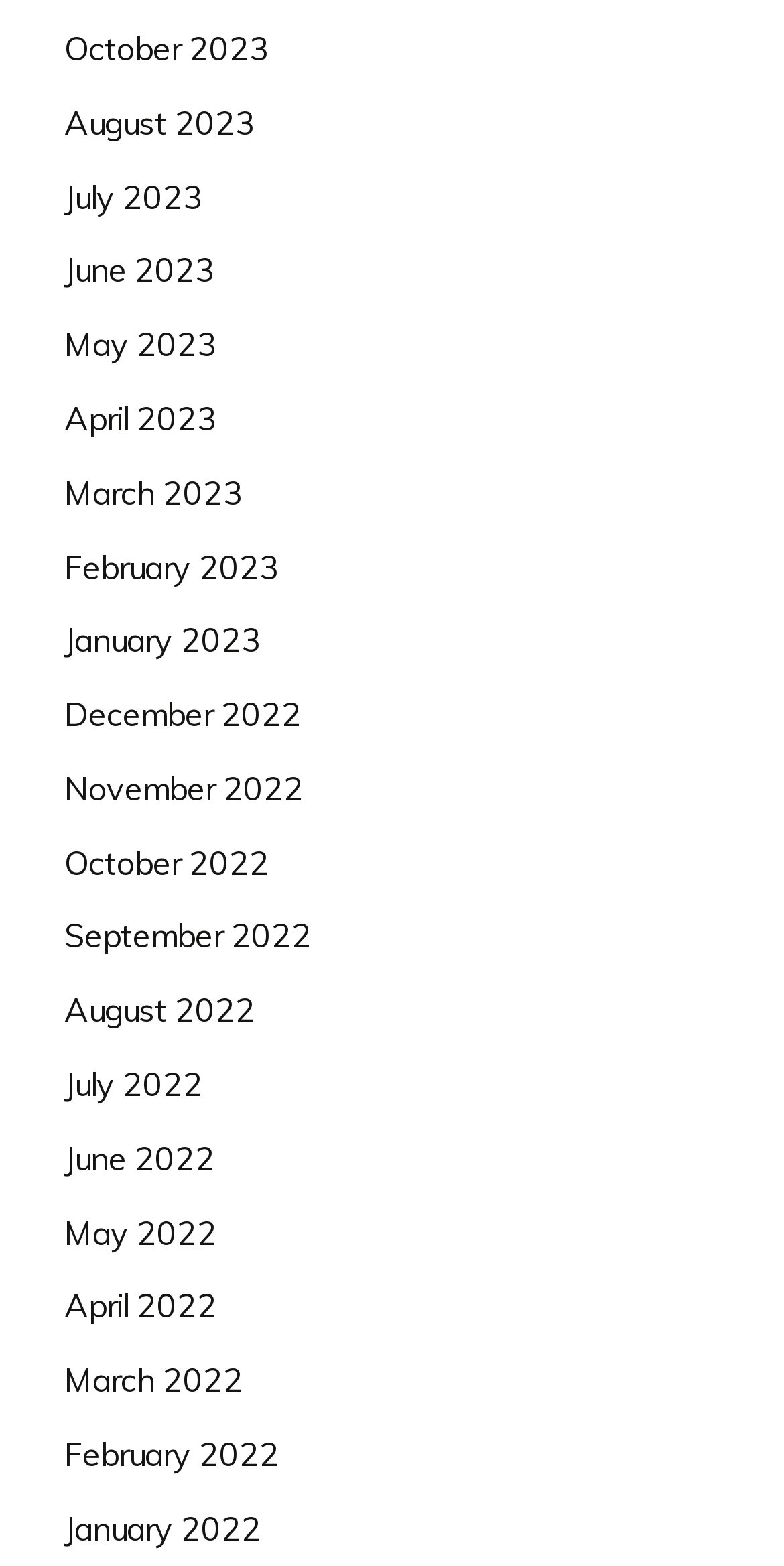Using the details from the image, please elaborate on the following question: What is the most recent month listed?

By examining the list of links, I found that the topmost link is 'October 2023', which suggests that it is the most recent month listed.